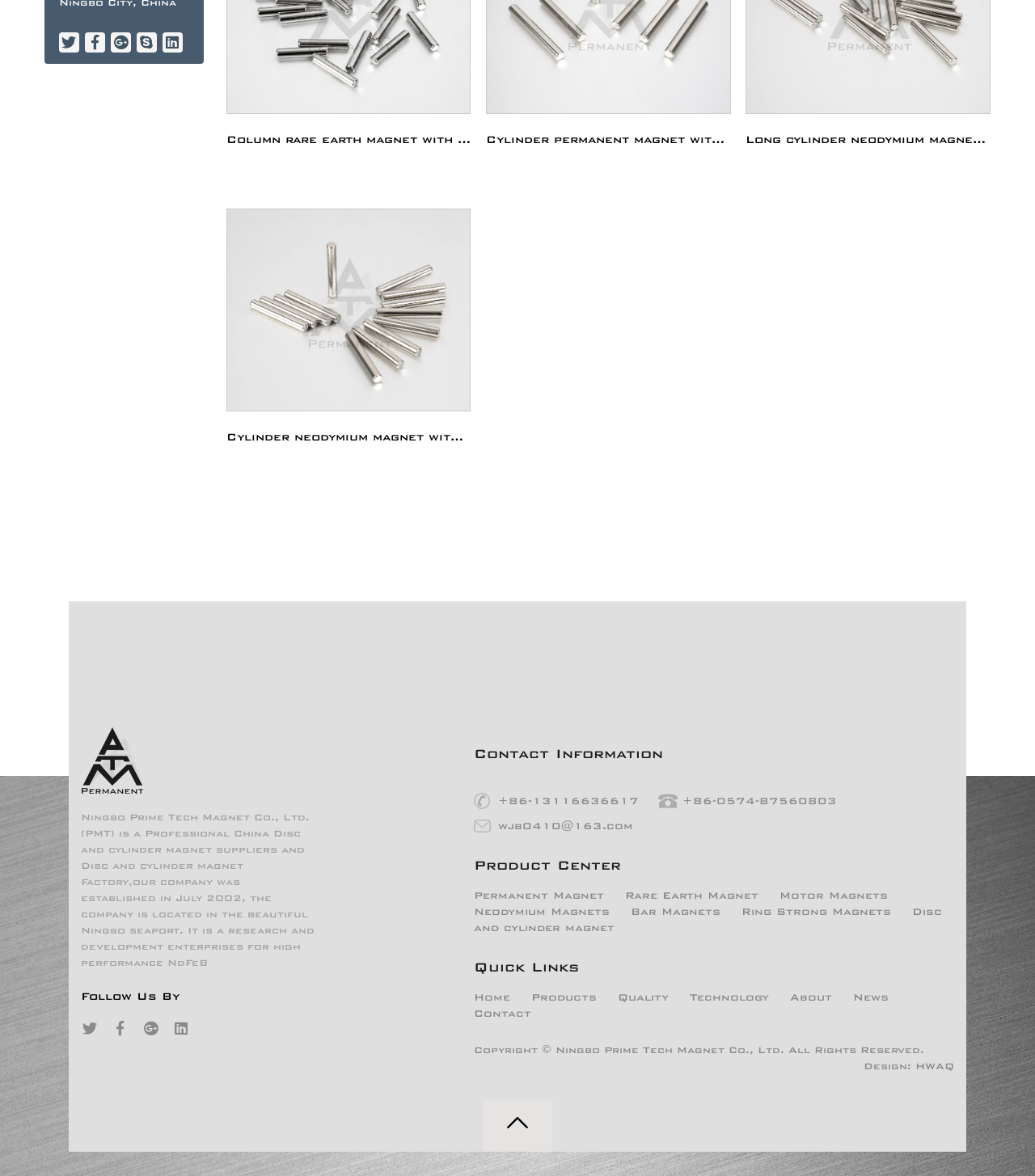Can you show the bounding box coordinates of the region to click on to complete the task described in the instruction: "Go to Product Center"?

[0.458, 0.727, 0.922, 0.745]